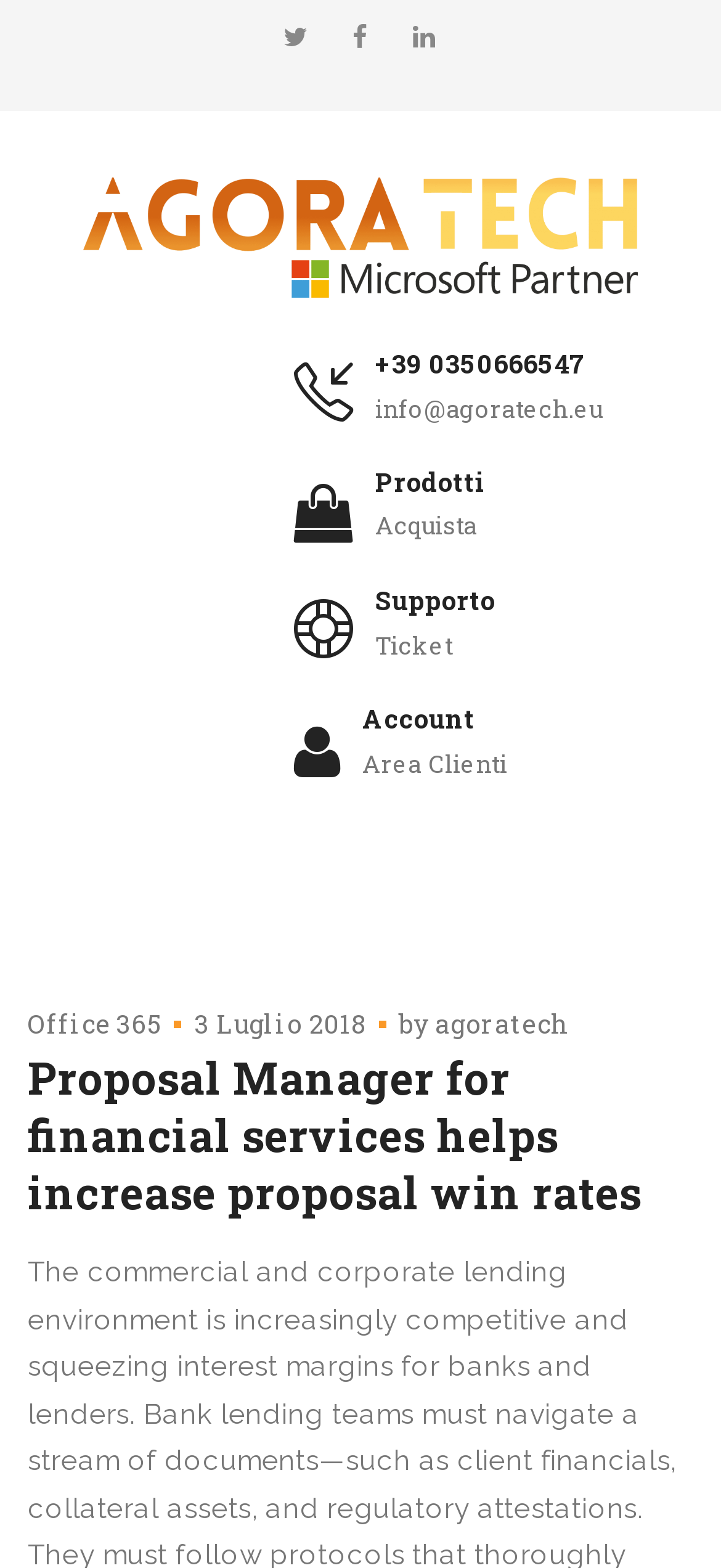Determine the bounding box coordinates for the element that should be clicked to follow this instruction: "Type your message". The coordinates should be given as four float numbers between 0 and 1, in the format [left, top, right, bottom].

None